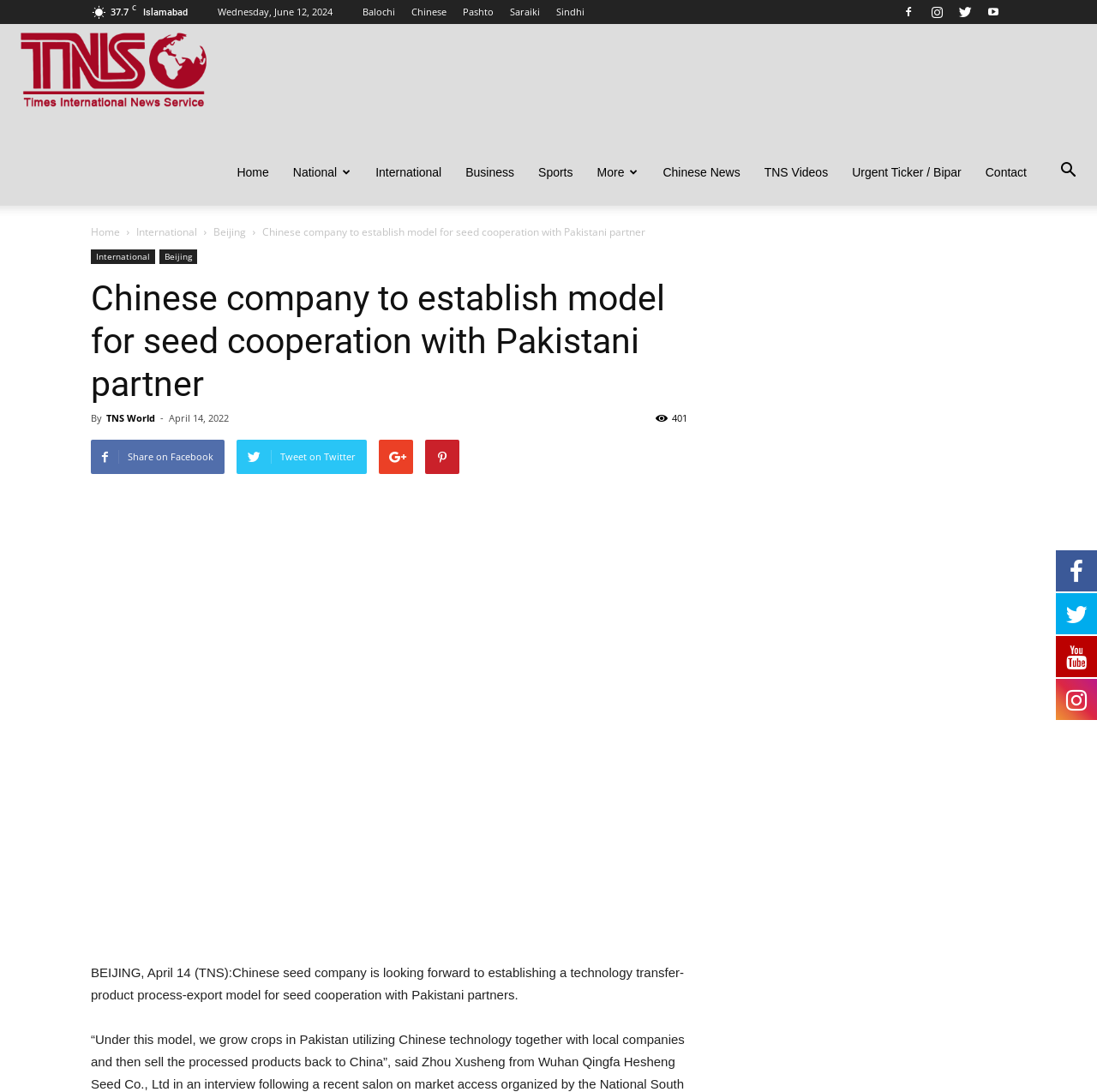How many views does the article have?
Please answer using one word or phrase, based on the screenshot.

401